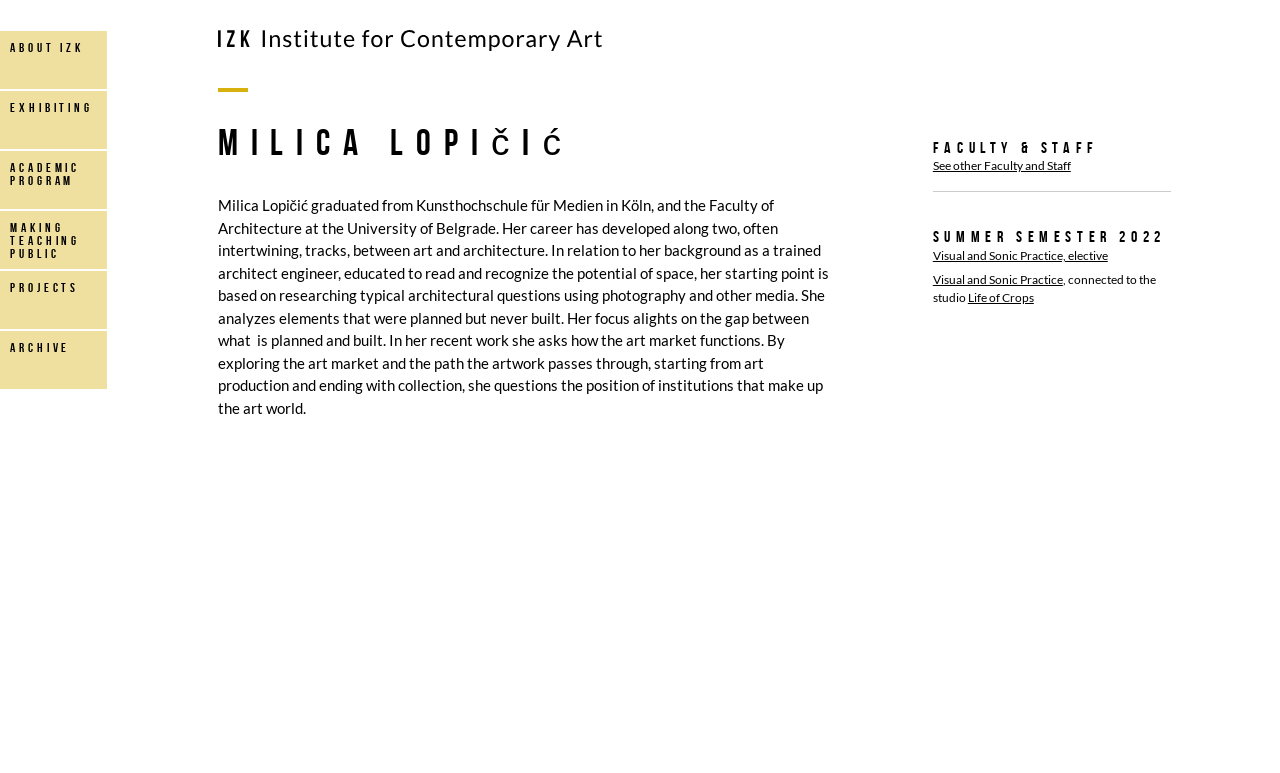Please determine the bounding box coordinates for the element with the description: "academic program".

[0.0, 0.194, 0.085, 0.272]